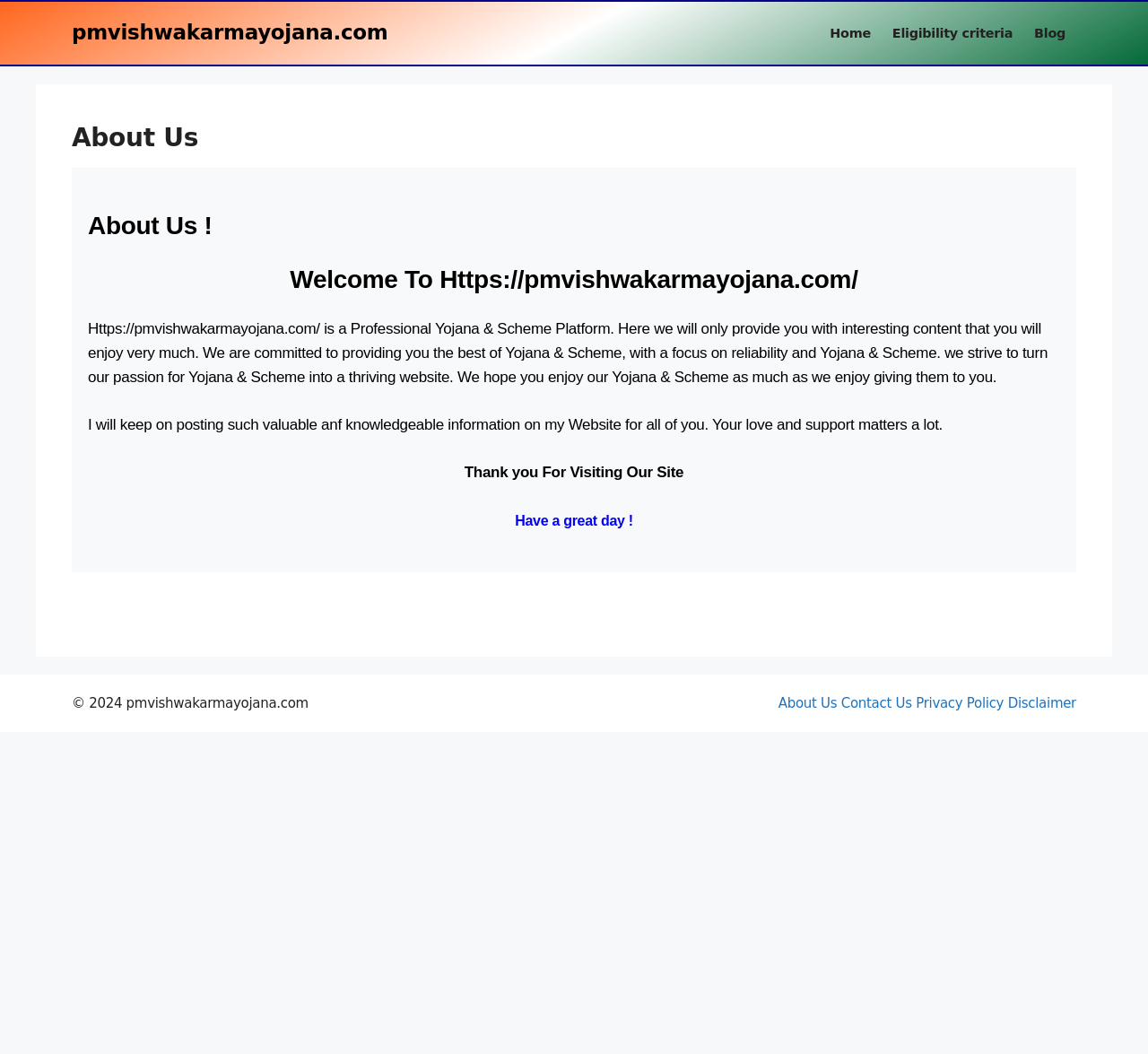Using the information shown in the image, answer the question with as much detail as possible: What is the focus of the website?

The focus of the website can be inferred from the main content section, where it is written that 'we are committed to providing you the best of... with a focus on reliability and...' and also 'we will only provide you with interesting content that you will enjoy'.